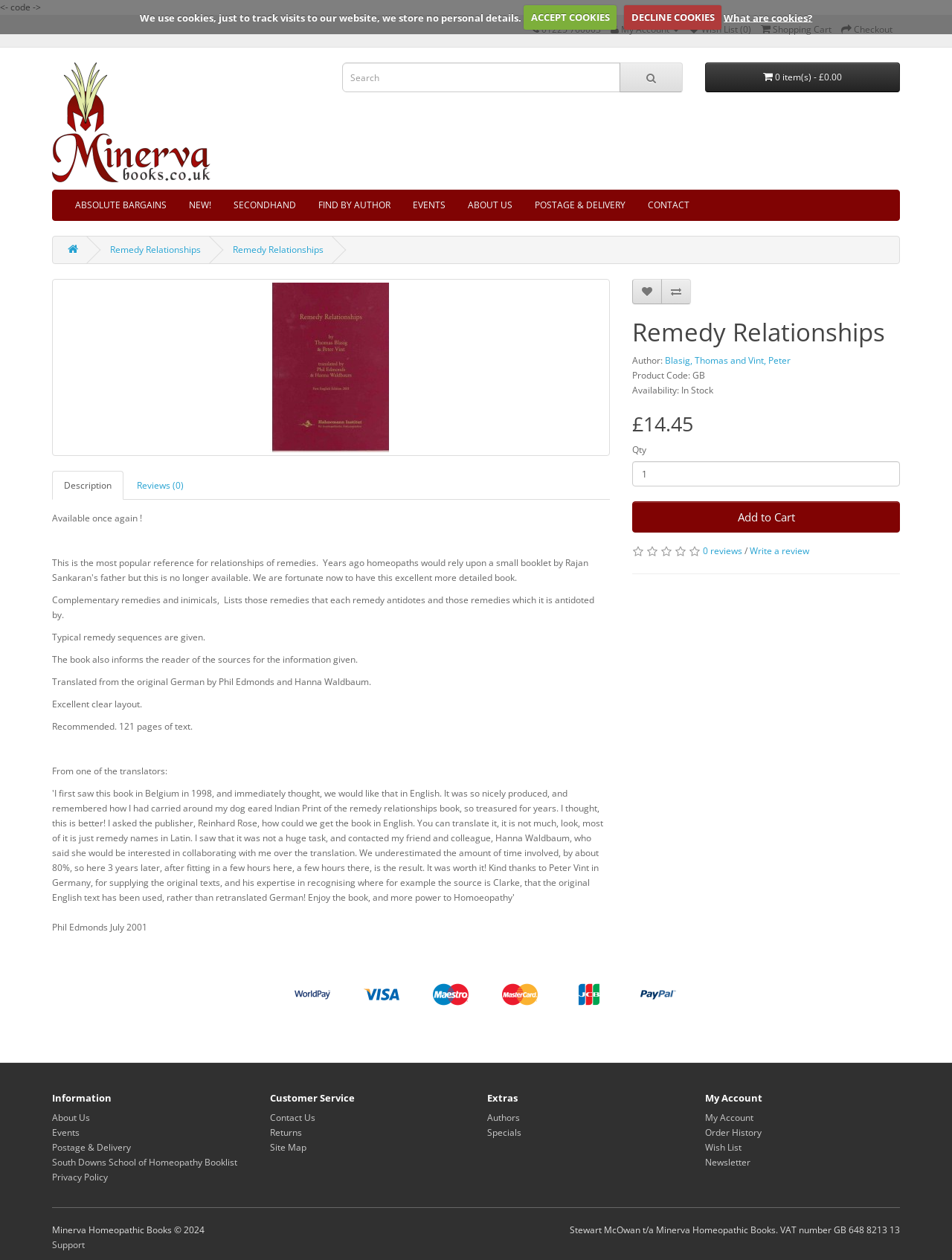Can you determine the bounding box coordinates of the area that needs to be clicked to fulfill the following instruction: "View shopping cart"?

[0.799, 0.018, 0.873, 0.028]